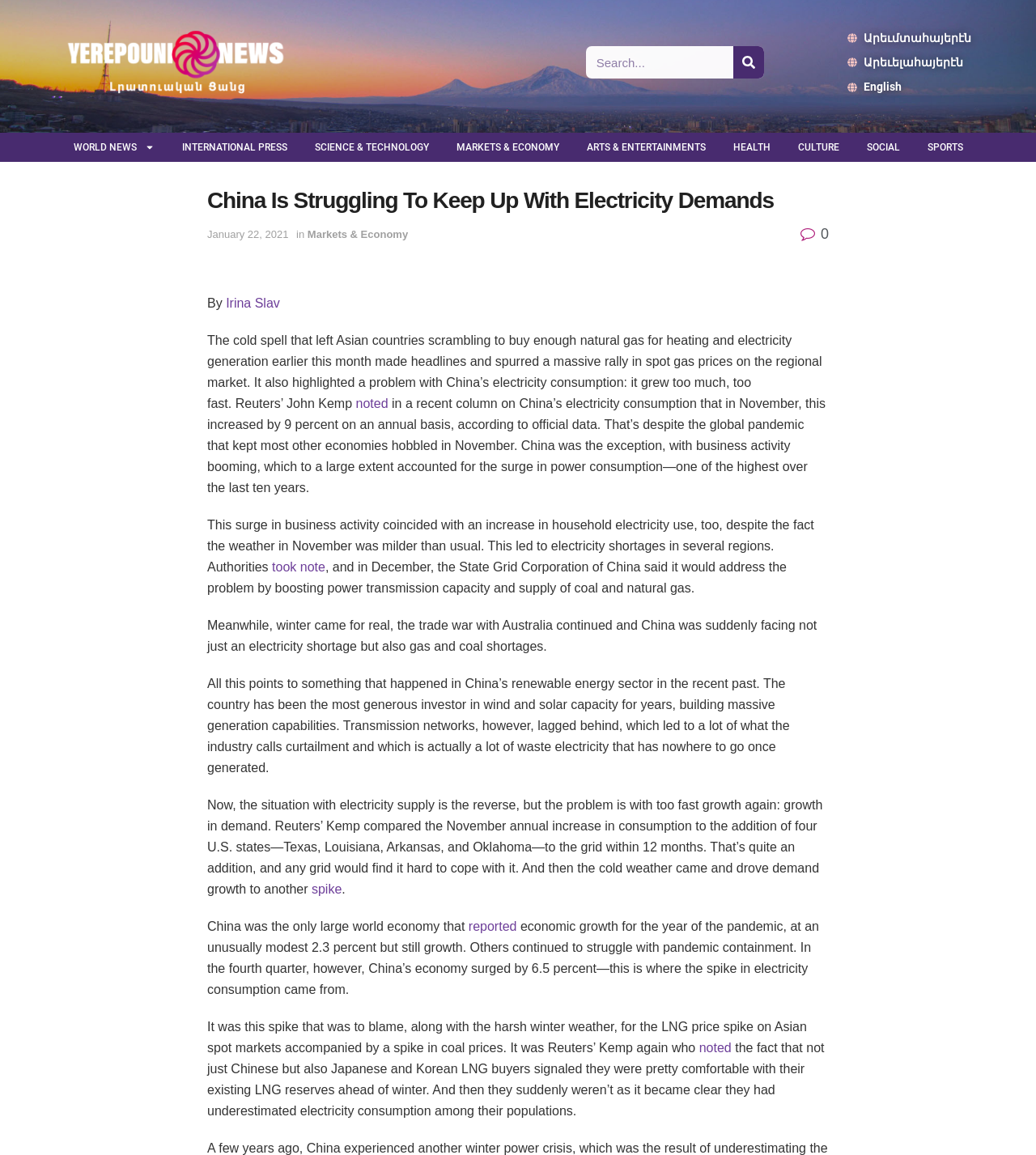Reply to the question with a single word or phrase:
Who wrote the article?

Irina Slav